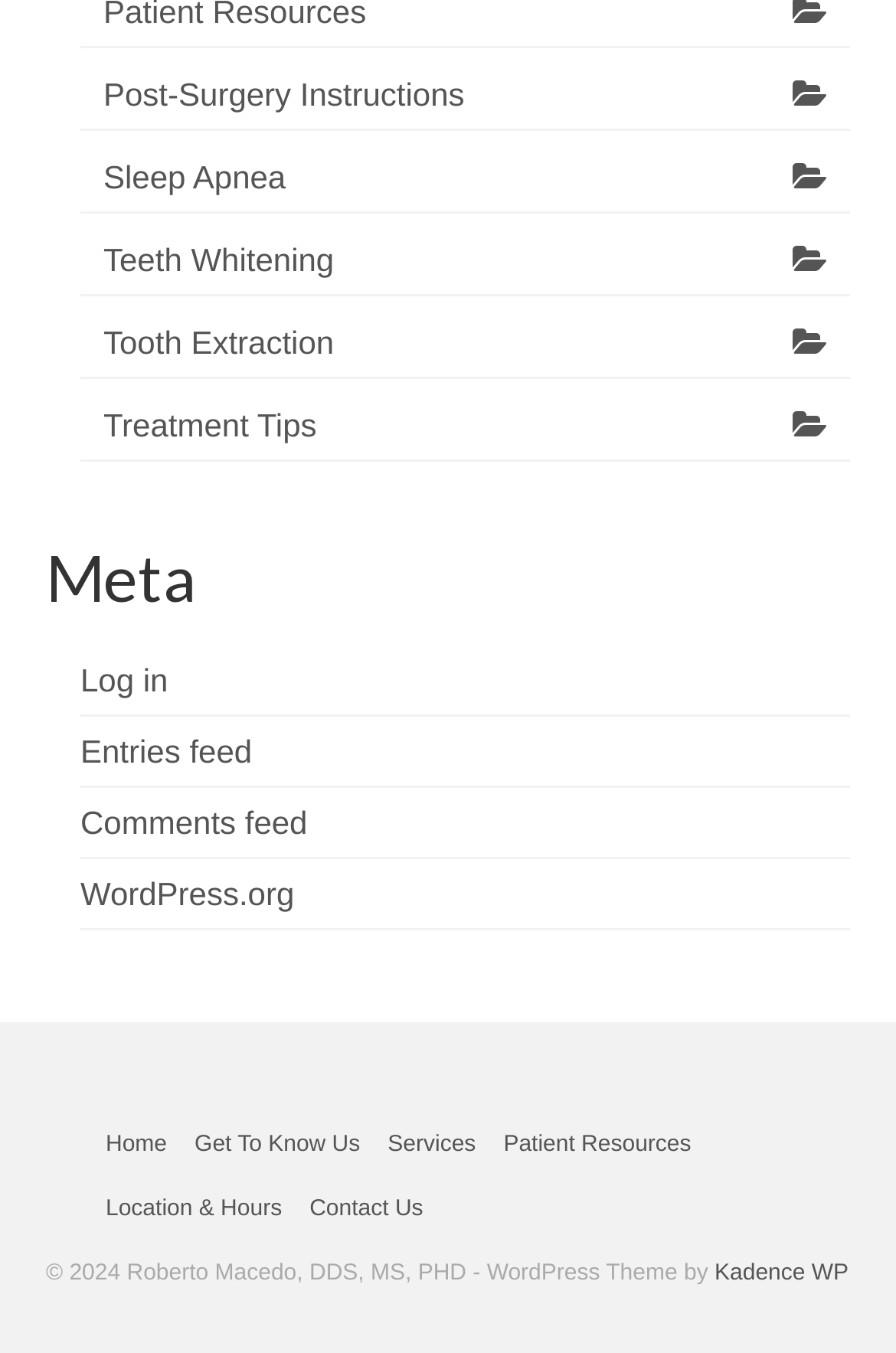Please provide the bounding box coordinates in the format (top-left x, top-left y, bottom-right x, bottom-right y). Remember, all values are floating point numbers between 0 and 1. What is the bounding box coordinate of the region described as: Get To Know Us

[0.202, 0.824, 0.417, 0.872]